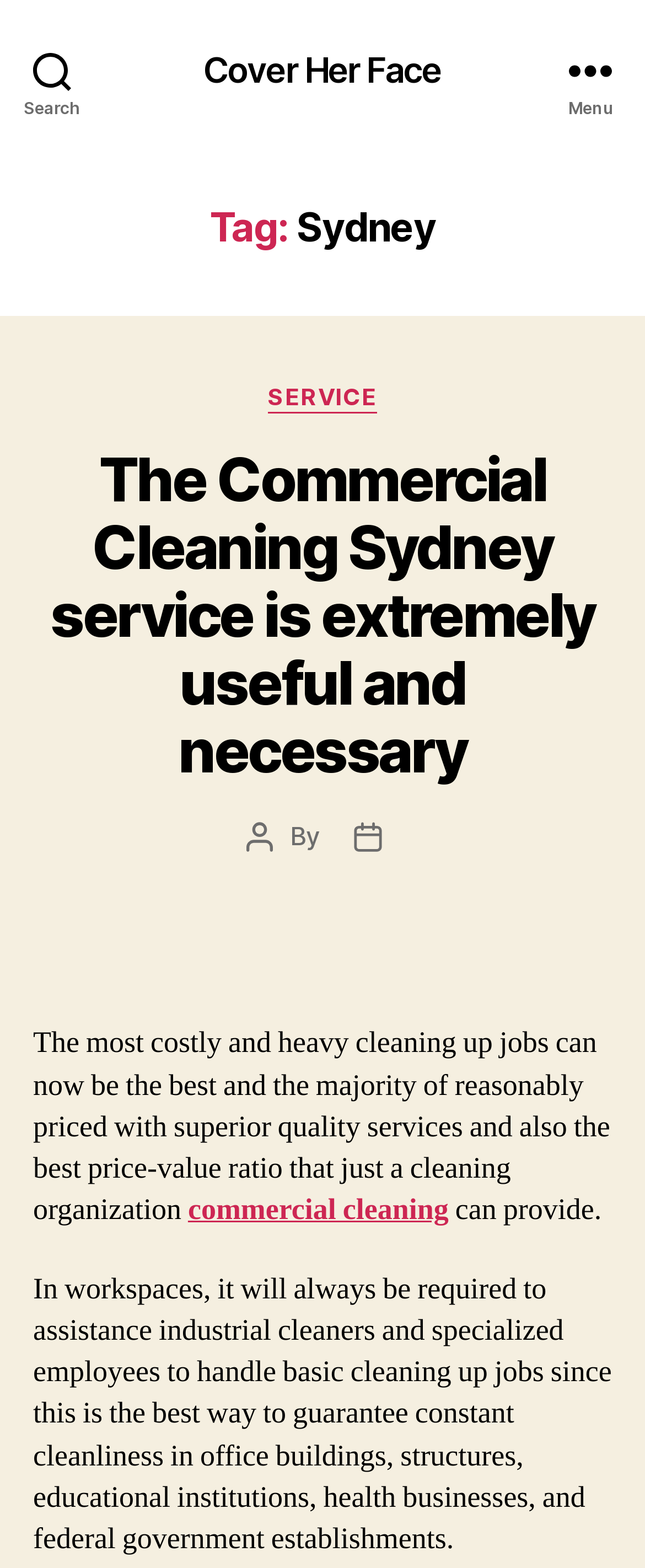What is the purpose of industrial cleaners in workspaces?
Please provide a single word or phrase as the answer based on the screenshot.

To guarantee constant cleanliness